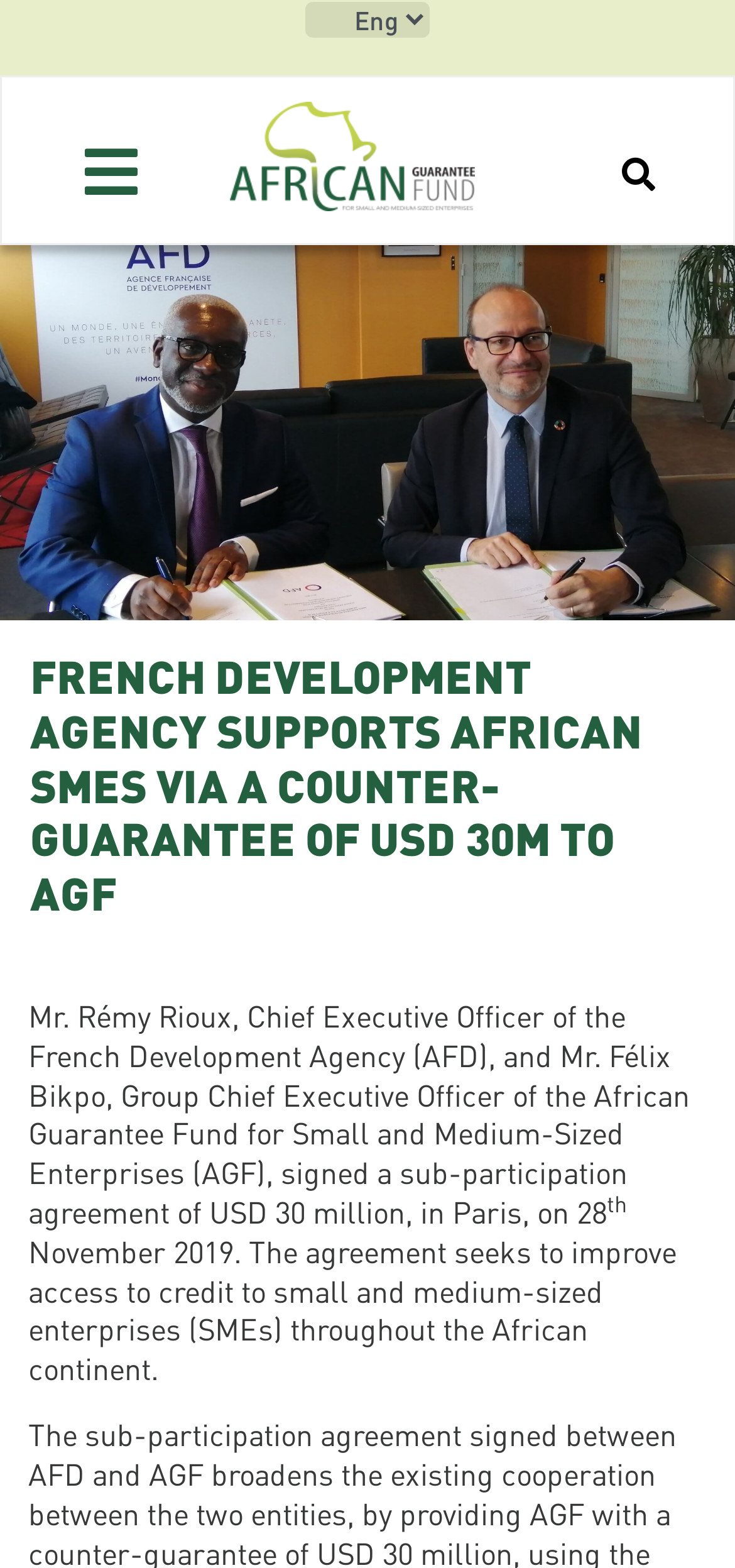Locate and provide the bounding box coordinates for the HTML element that matches this description: "Pranav Maytray".

None